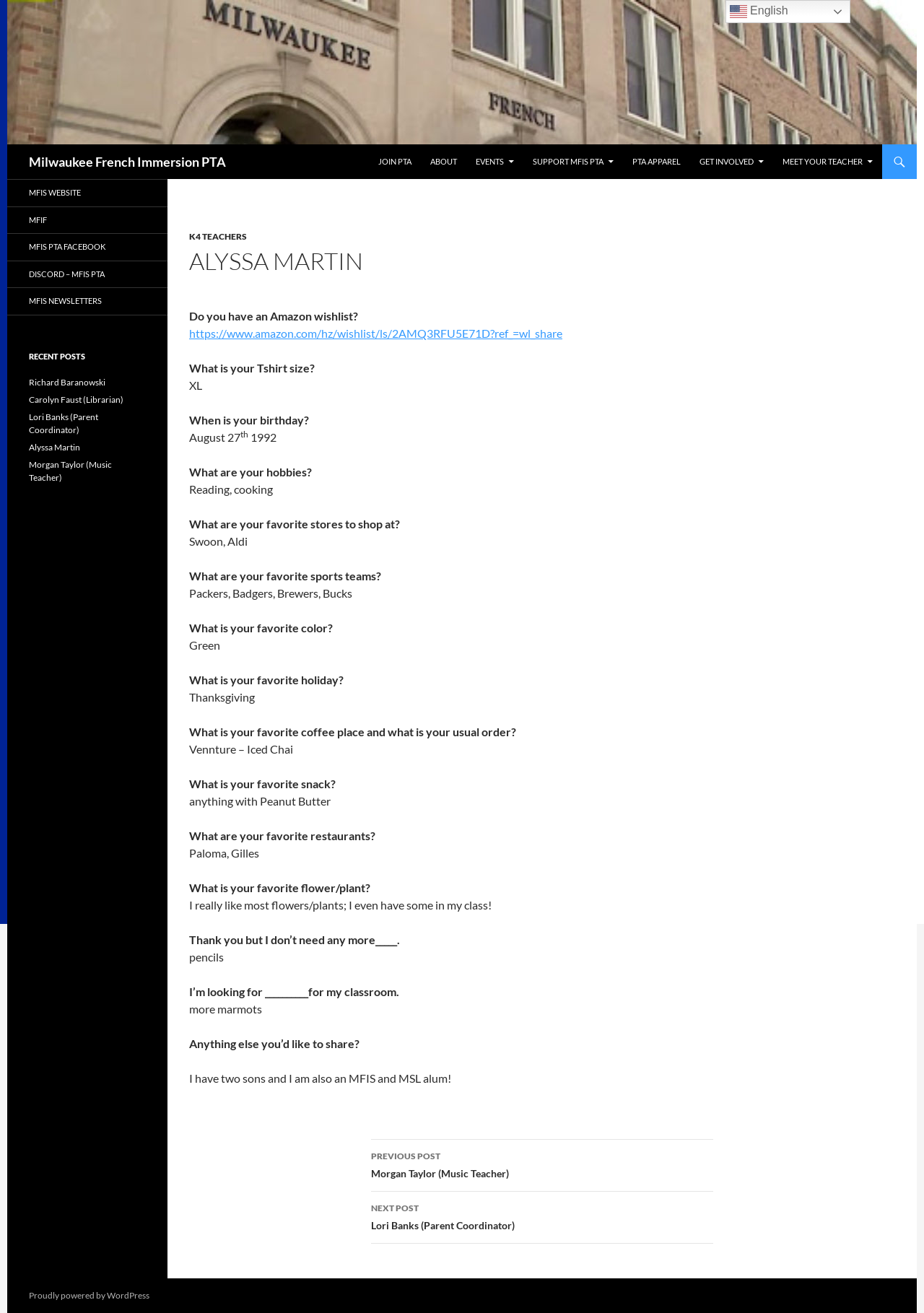Generate a thorough caption detailing the webpage content.

This webpage is about Alyssa Martin, a teacher at Milwaukee French Immersion PTA. At the top of the page, there is a navigation menu with links to "JOIN PTA", "ABOUT", "EVENTS", "SUPPORT MFIS PTA", "PTA APPAREL", "GET INVOLVED", and "MEET YOUR TEACHER". Below the navigation menu, there is a main content area that takes up most of the page.

In the main content area, there is a header section with a link to "K4 TEACHERS" and a heading that reads "ALYSSA MARTIN". Below the header, there is a series of questions and answers about Alyssa Martin, including her Amazon wishlist, T-shirt size, birthday, hobbies, favorite stores, sports teams, color, holiday, coffee order, snack, restaurants, flower, and more. The answers are presented in a simple text format.

To the right of the main content area, there is a sidebar with a heading that reads "RECENT POSTS". Below the heading, there are links to recent posts, including "Richard Baranowski", "Carolyn Faust (Librarian)", "Lori Banks (Parent Coordinator)", "Alyssa Martin", and "Morgan Taylor (Music Teacher)".

At the bottom of the page, there is a footer section with links to "MFIS WEBSITE", "MFIF", "MFIS PTA FACEBOOK", "DISCORD – MFIS PTA", and "MFIS NEWSLETTERS". There is also a copyright notice that reads "Proudly powered by WordPress".